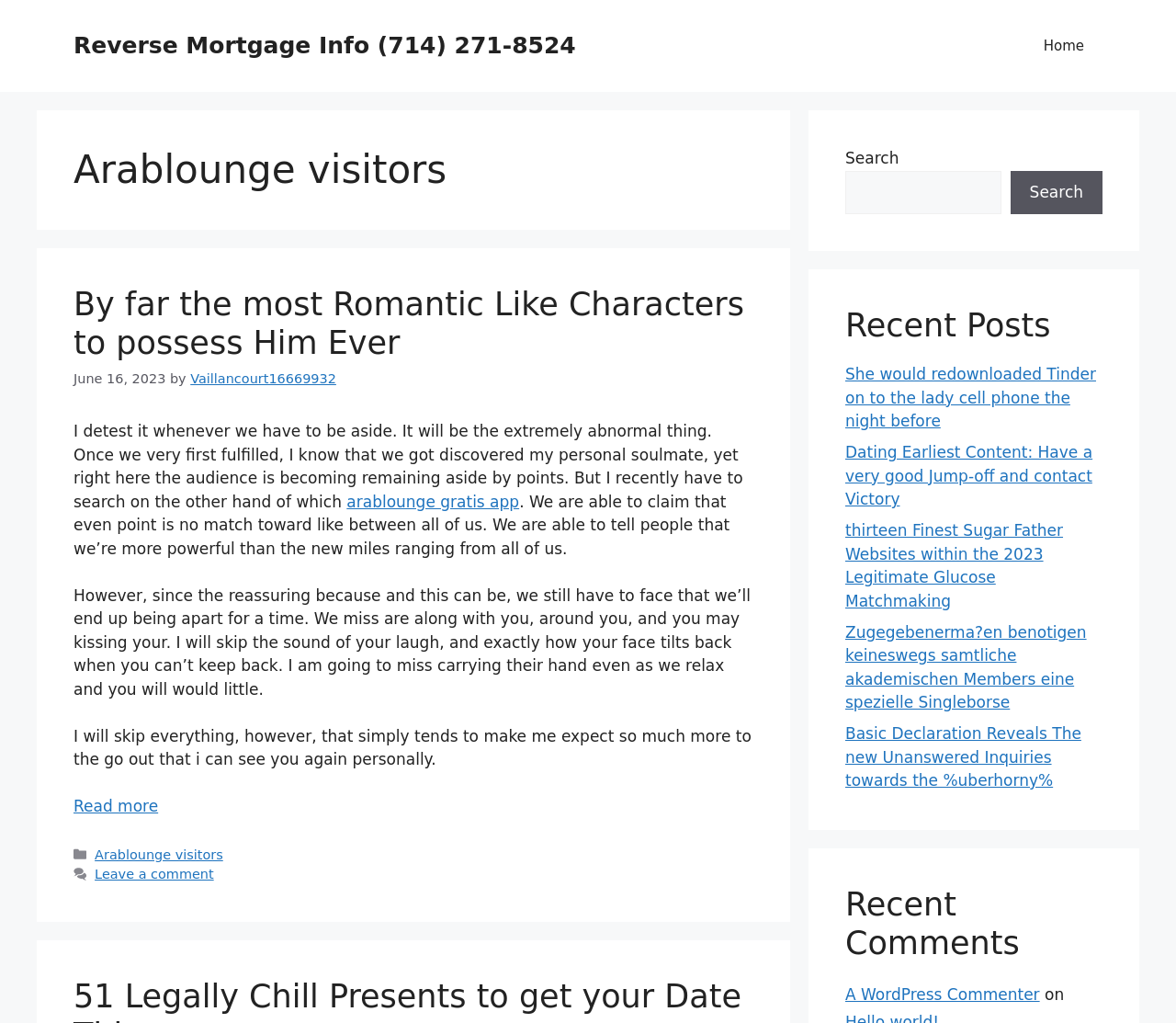What is the purpose of the search box?
Give a detailed response to the question by analyzing the screenshot.

The search box is located in the complementary section of the webpage, and it has a label 'Search', which suggests that its purpose is to search the website for specific content.